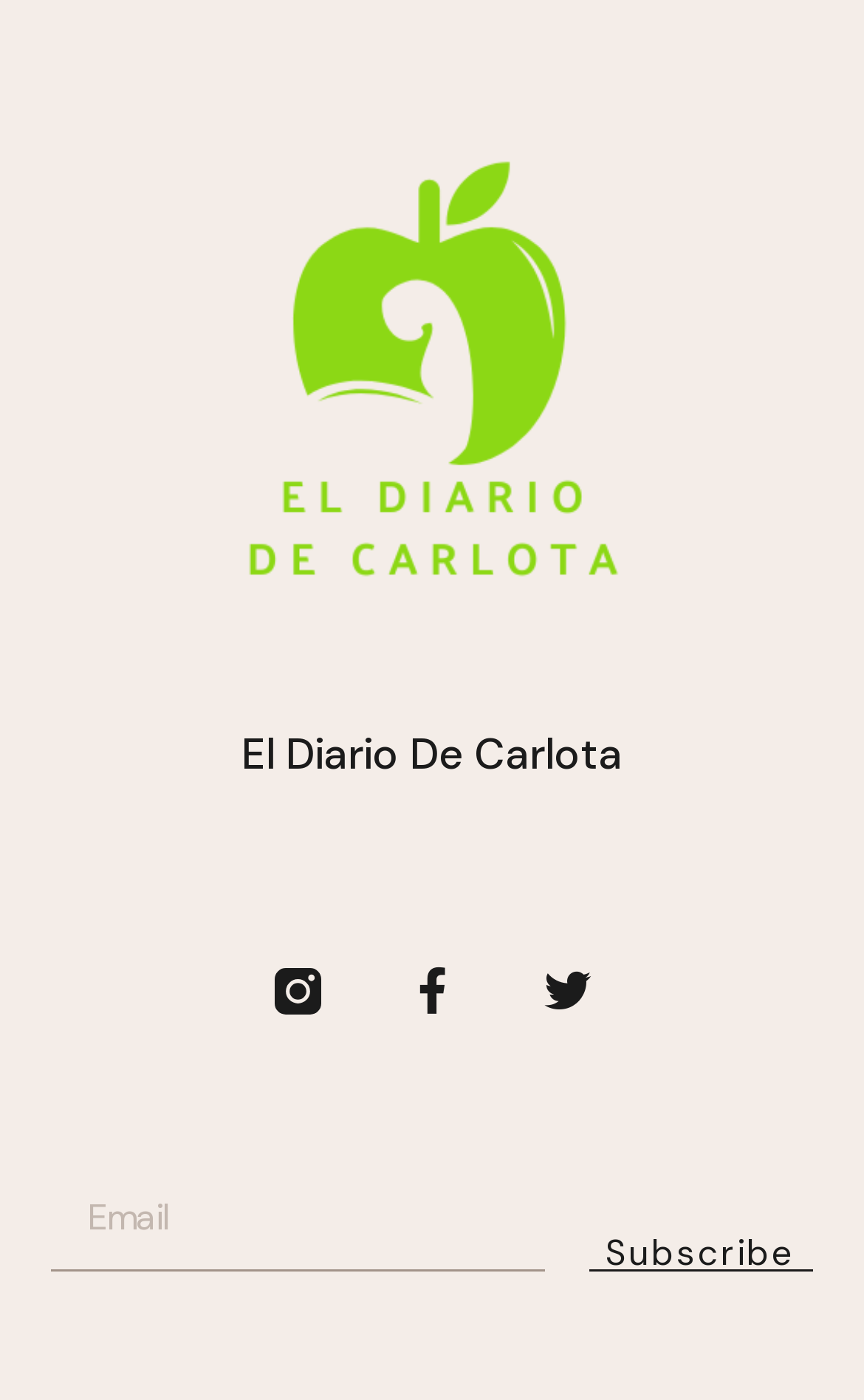How many social media links are there?
Refer to the image and respond with a one-word or short-phrase answer.

2